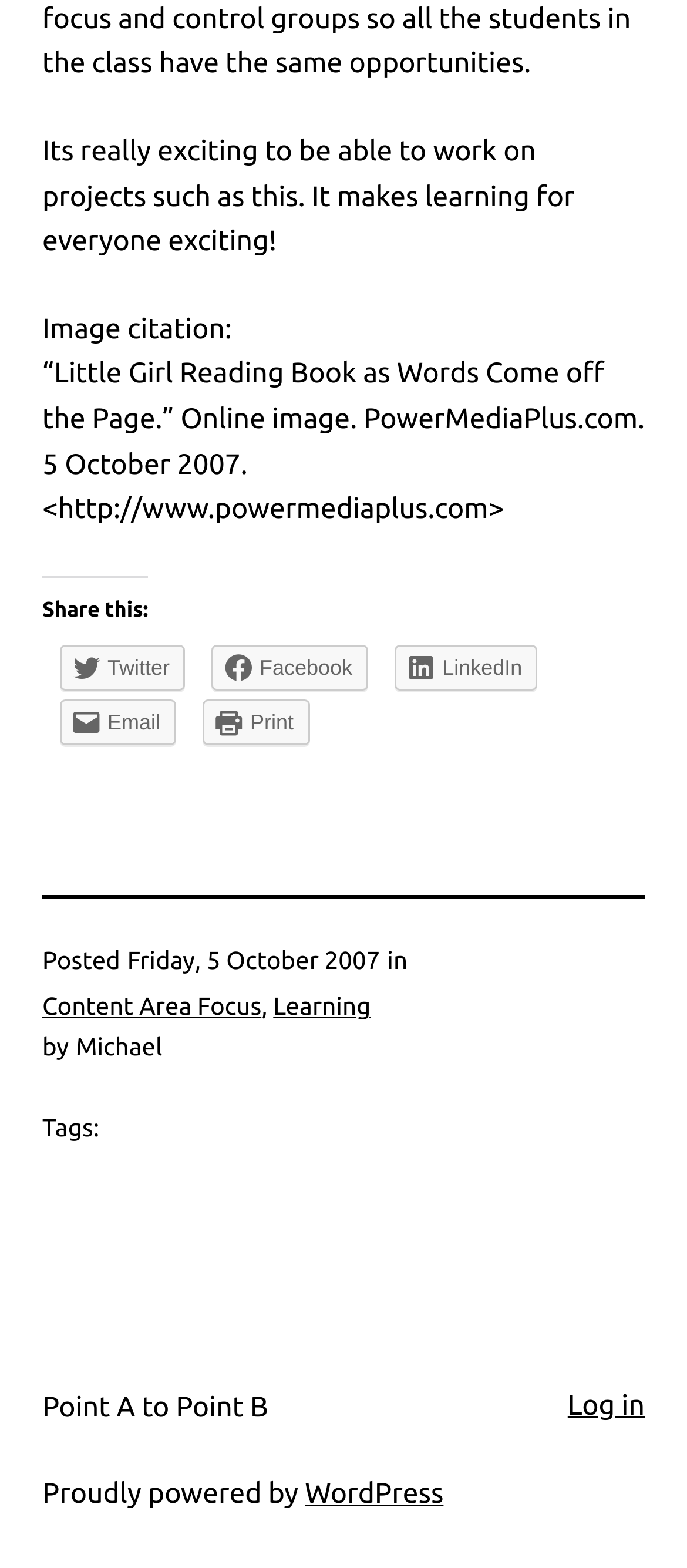Determine the bounding box coordinates of the clickable region to execute the instruction: "Share on Twitter". The coordinates should be four float numbers between 0 and 1, denoted as [left, top, right, bottom].

[0.087, 0.411, 0.27, 0.441]